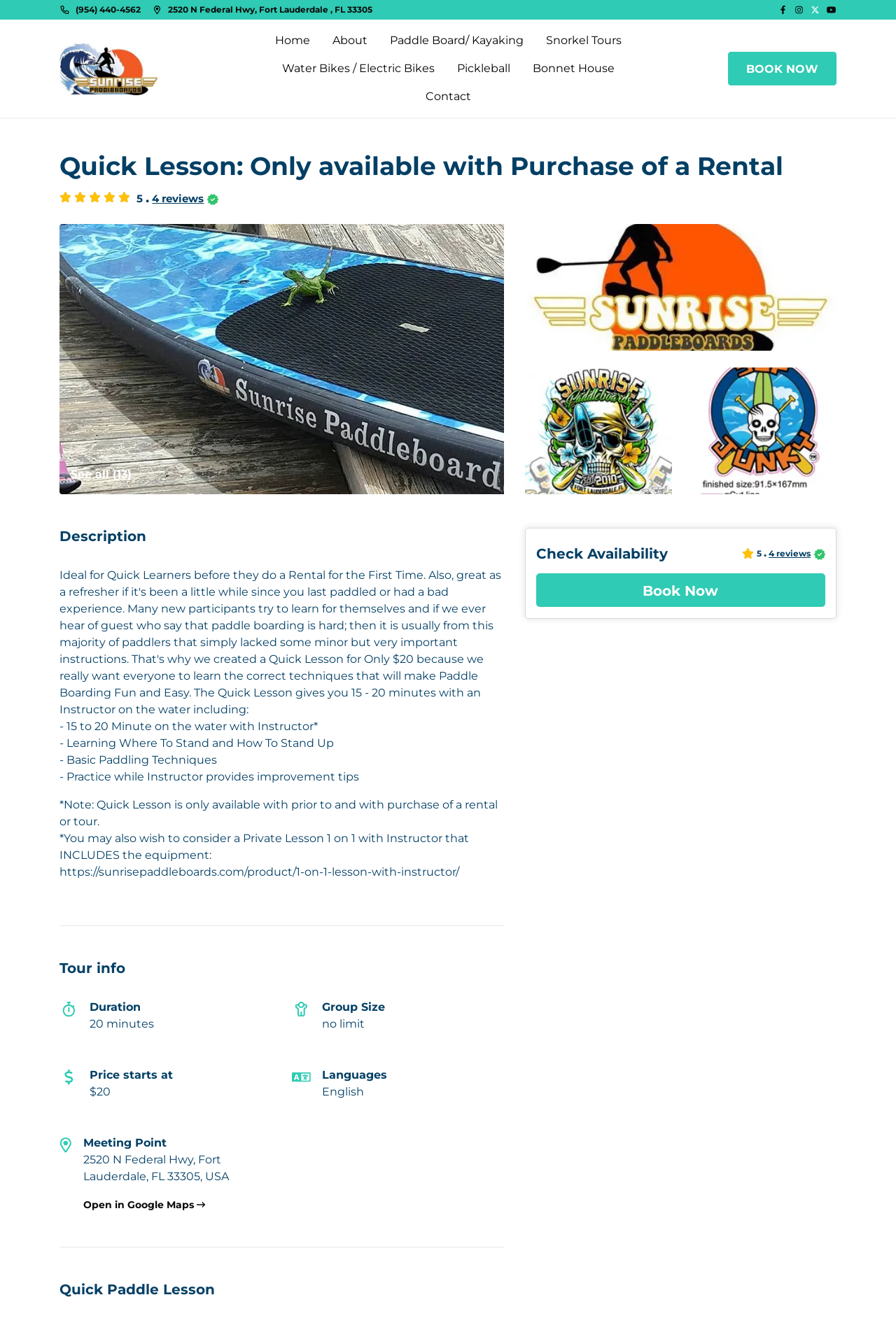Write an elaborate caption that captures the essence of the webpage.

This webpage is about Sunrise Paddleboards, LLC, and it appears to be a product or service page for a "Quick Lesson" paddleboard experience. At the top of the page, there is a logo and a navigation menu with links to "Home", "About", "Paddle Board/Kayaking", "Snorkel Tours", "Water Bikes/Electric Bikes", "Pickleball", "Bonnet House", and "Contact". 

Below the navigation menu, there is a section with the company's contact information, including a phone number, address, and social media links. 

The main content of the page is divided into several sections. The first section has a heading "Quick Lesson: Only available with Purchase of a Rental" and includes a series of five images, likely representing the quick lesson experience. Below the images, there is a rating section with a "5" rating and a link to "4 reviews" with a verification icon.

The next section has a heading "Description" and provides details about the quick lesson, including what to expect during the 15-20 minute on-water experience with an instructor. 

Following the description, there is a section with a heading "Tour info" that lists details about the tour, including duration, group size, price, languages, and meeting point. The meeting point is accompanied by a link to open the location in Google Maps.

Finally, there is a section with a heading "Quick Paddle Lesson" and a call-to-action button "Book Now" with a rating and review section below it.